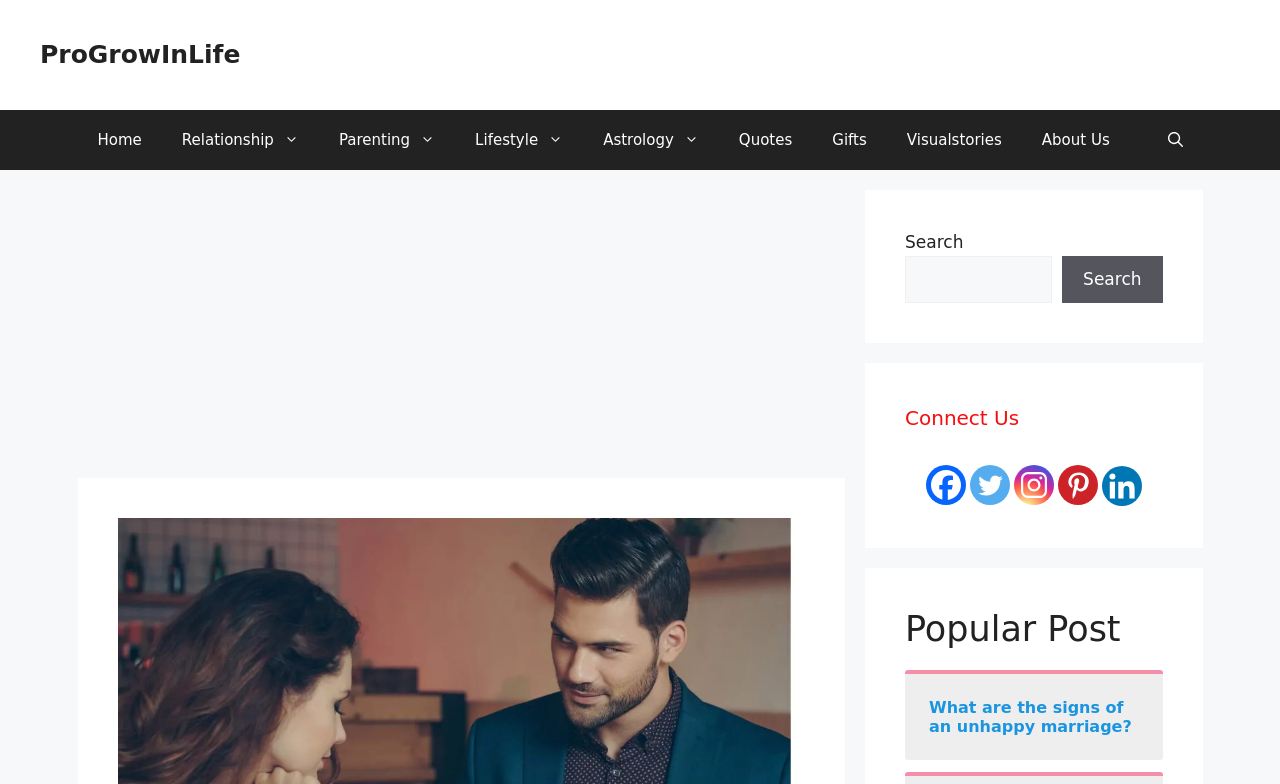Can you find and generate the webpage's heading?

Is Ideal age gap for successful marriage 5-7?